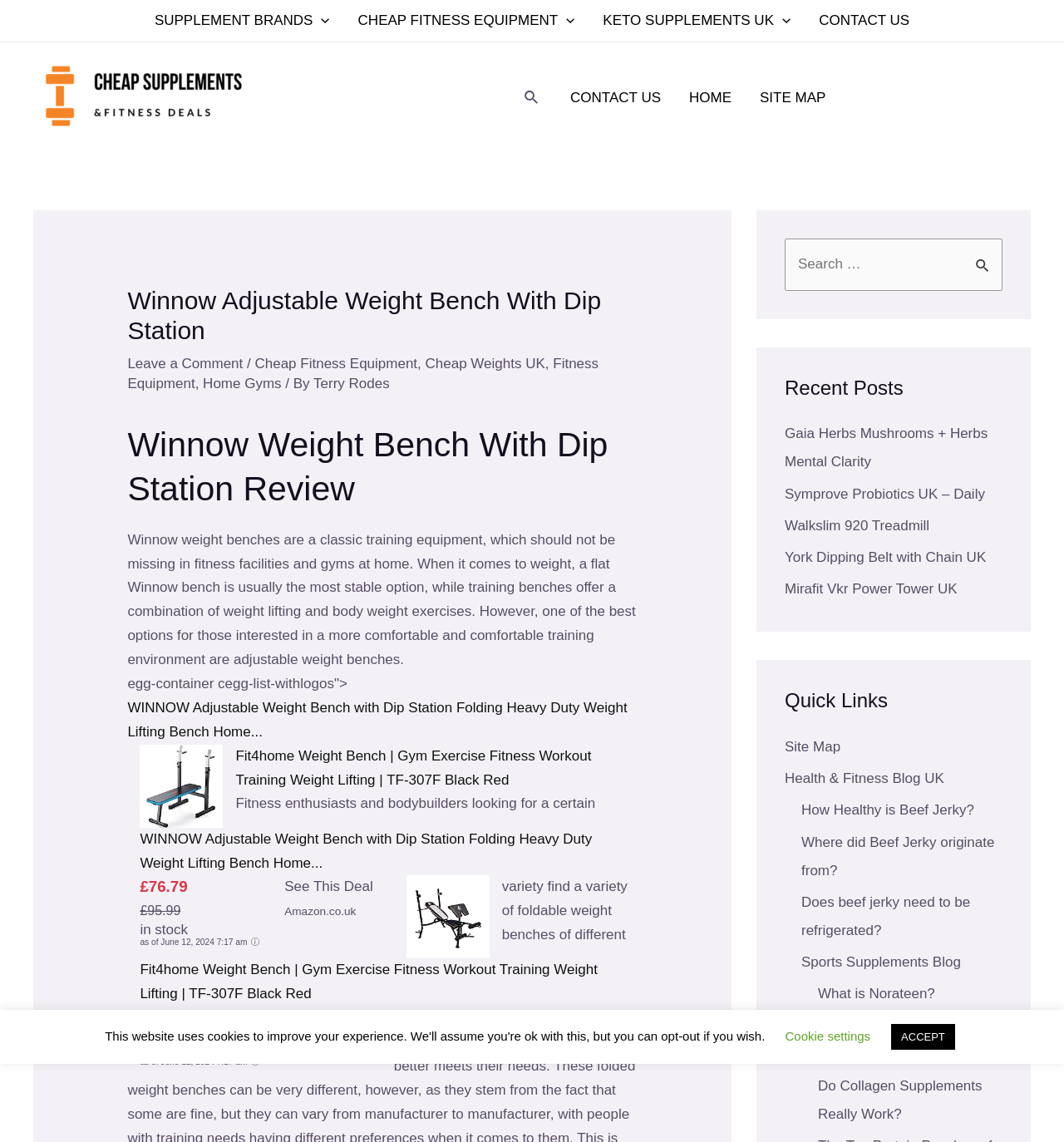What is the price of the Winnow Adjustable Weight Bench?
Based on the image, give a one-word or short phrase answer.

£76.79